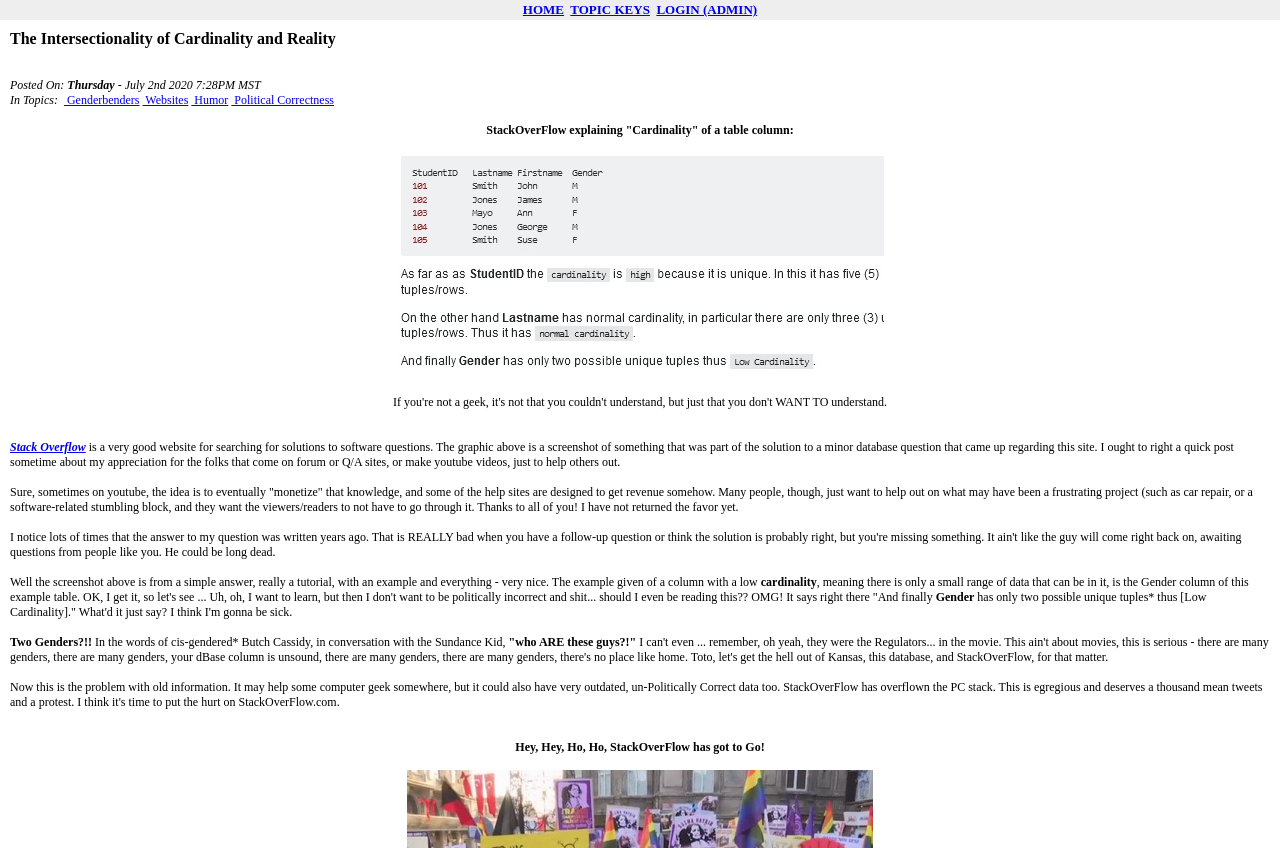Please provide the bounding box coordinates for the UI element as described: "TOPIC KEYS". The coordinates must be four floats between 0 and 1, represented as [left, top, right, bottom].

[0.446, 0.002, 0.508, 0.02]